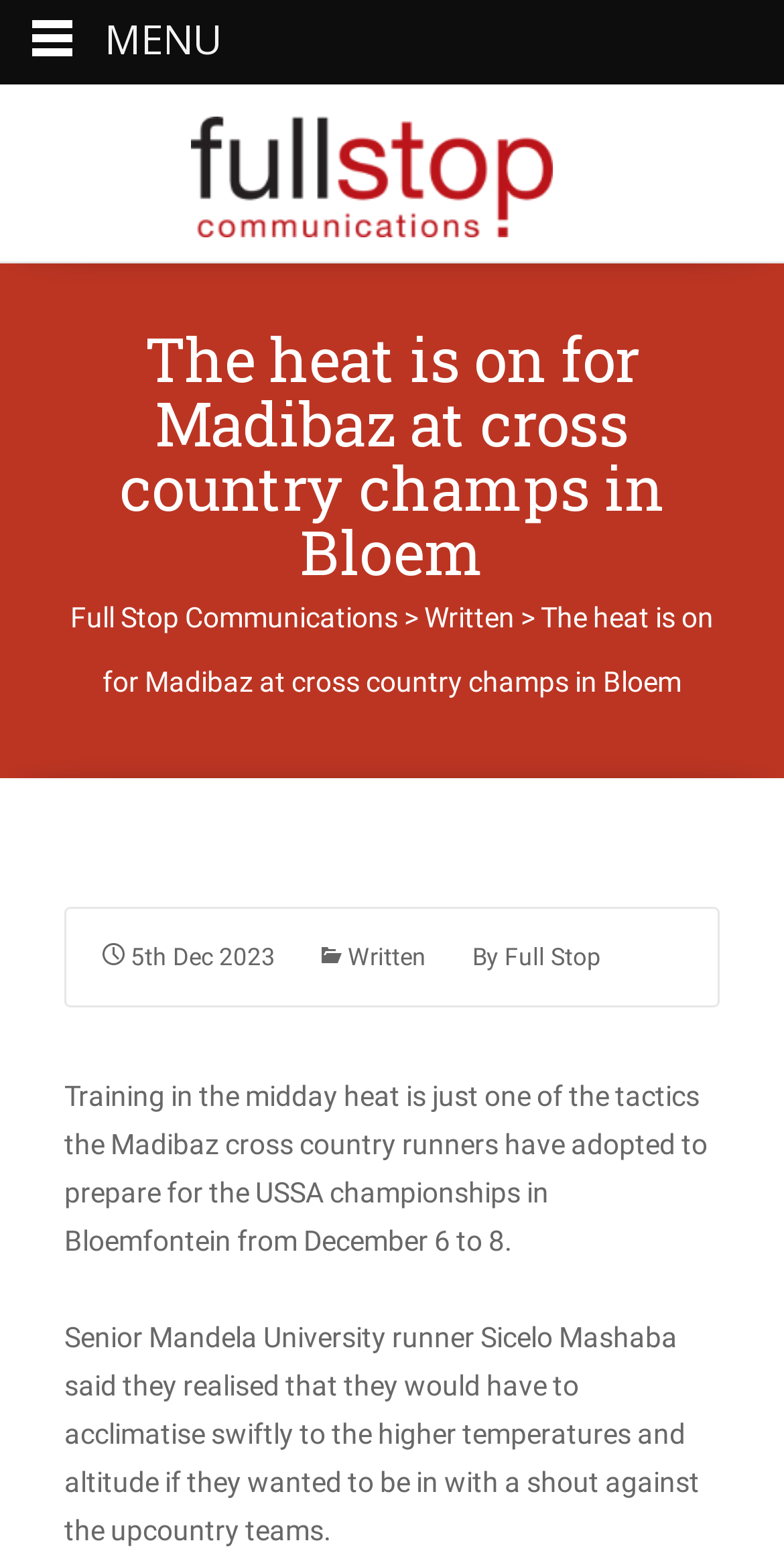What is the tactic adopted by the Madibaz cross country runners to prepare for the USSA championships?
Kindly answer the question with as much detail as you can.

The article mentions that 'Training in the midday heat is just one of the tactics the Madibaz cross country runners have adopted to prepare for the USSA championships'.